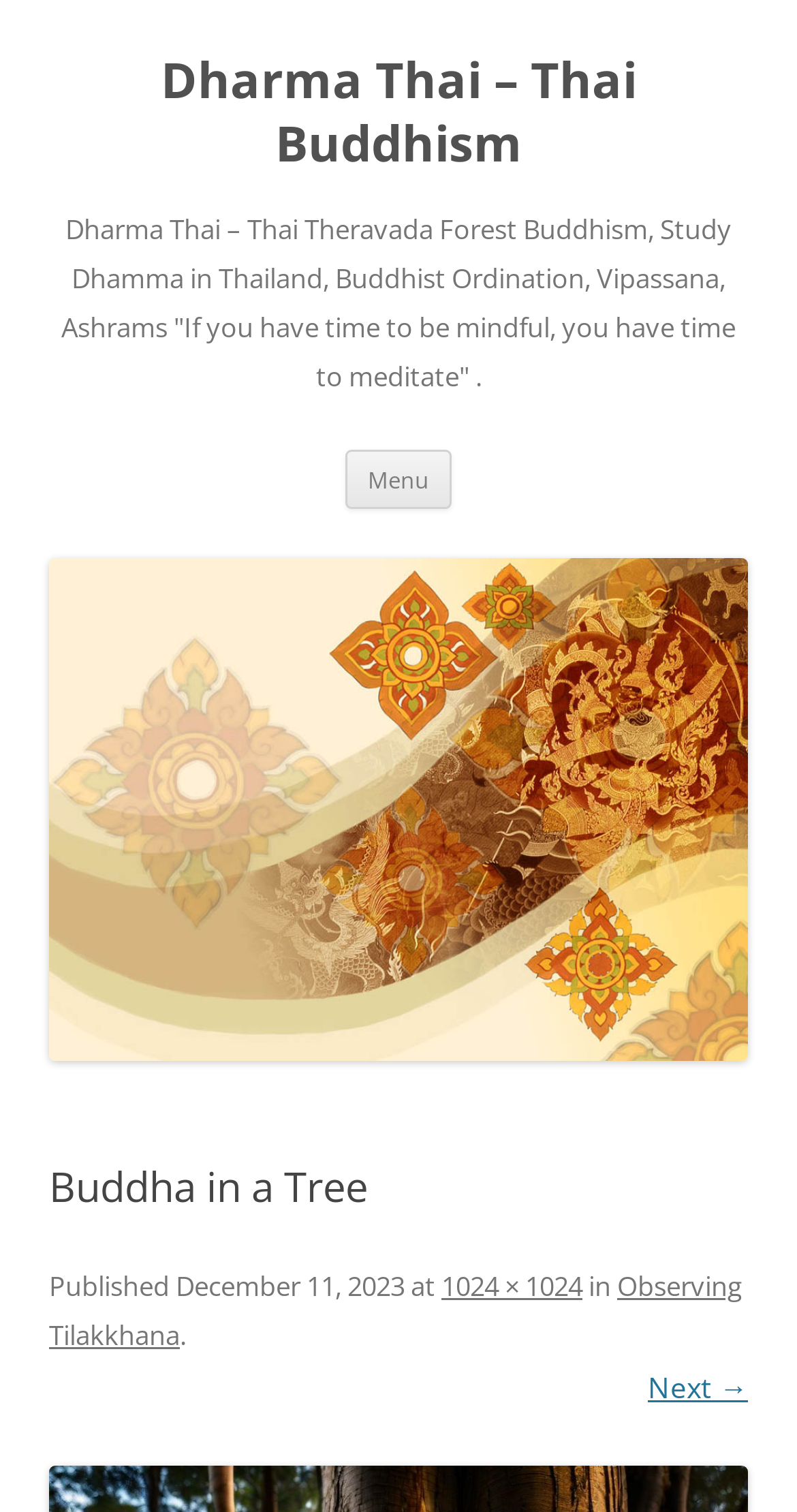Highlight the bounding box of the UI element that corresponds to this description: "Next →".

[0.813, 0.904, 0.938, 0.93]